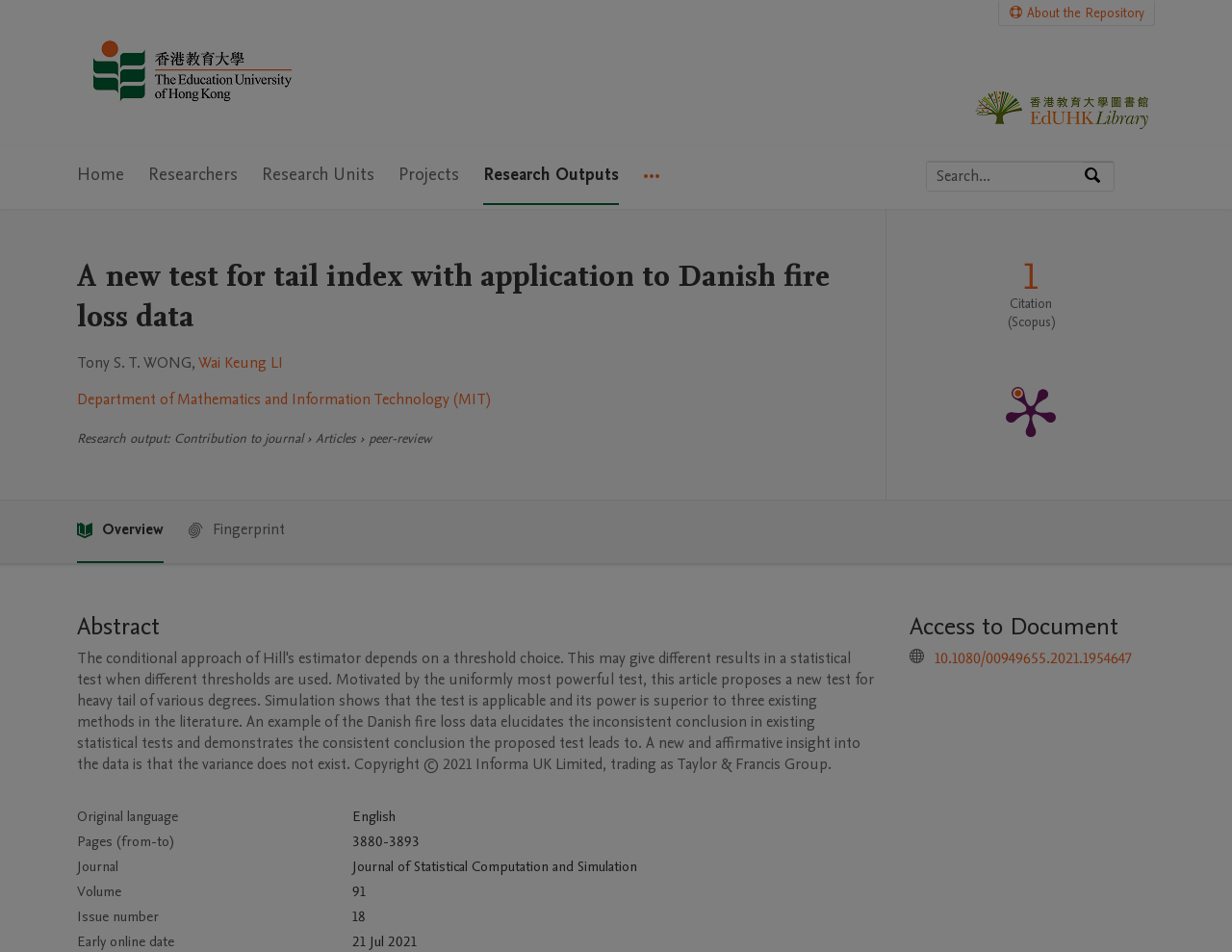What is the language of the research output?
Can you offer a detailed and complete answer to this question?

I found the answer by looking at the table that lists the details of the research output, which includes the original language, which is English.